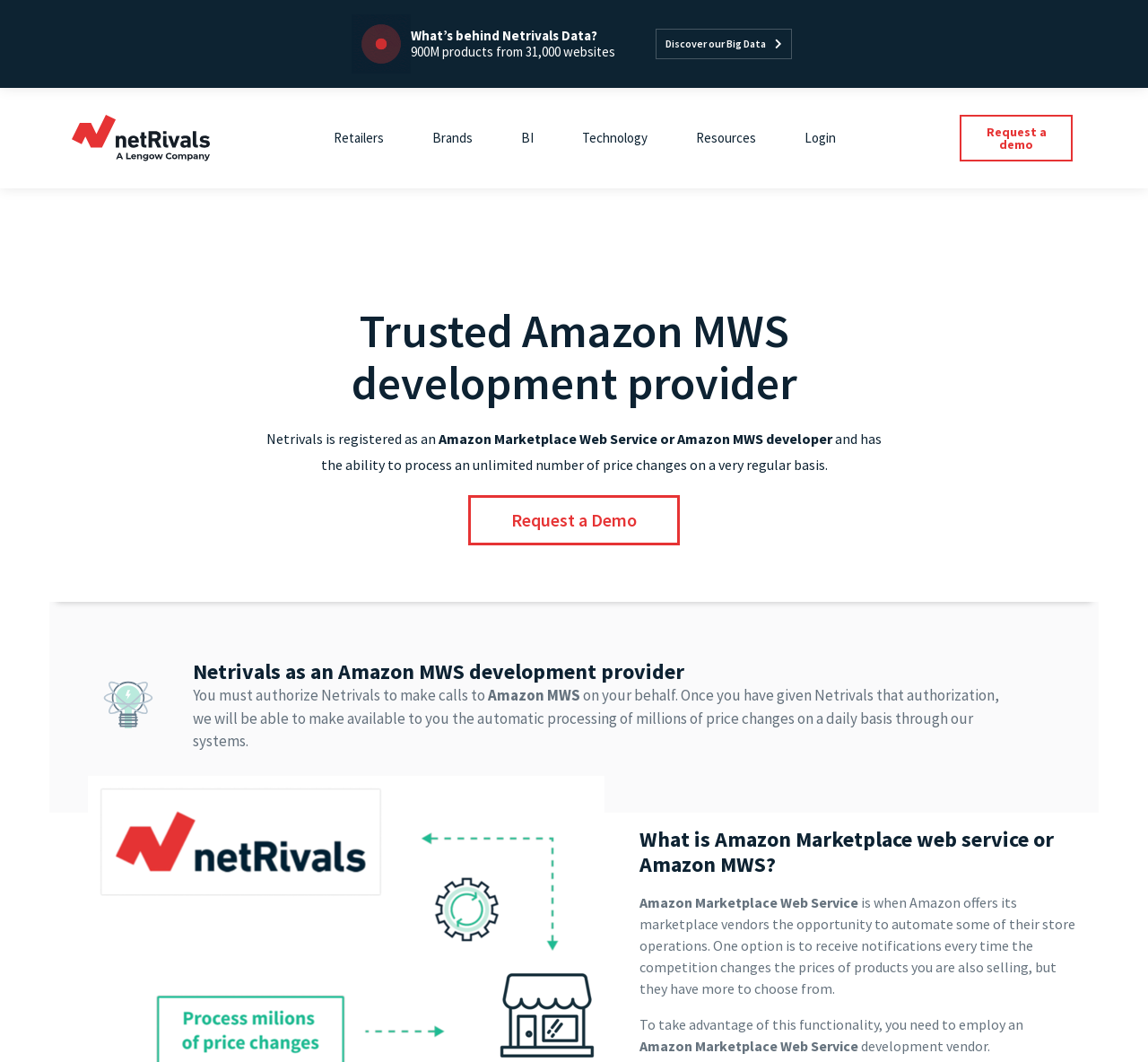Based on the element description "Questions with Father", predict the bounding box coordinates of the UI element.

None